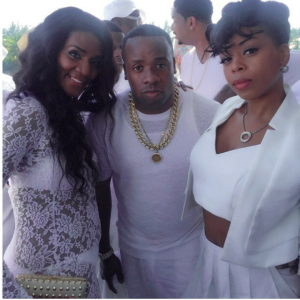Offer a thorough description of the image.

The image features a stylish gathering at a glamorous event hosted by rapper Yo Gotti, known for his vibrant parties and high-profile appearances. Here, he stands confidently in the center, dressed in an all-white ensemble that reflects the party's elegant theme. Flanking him are two women, both elegantly attired in chic white outfits. The woman on the left sports a lace dress, adding a touch of sophistication, while the woman on the right complements the scene with a modern look. The atmosphere is lively and festive, indicative of the weekend's celebrations across various upscale locations in Miami, including exclusive nightclubs and a luxurious yacht party. This image captures just a moment of the glamorous events, showcasing the blend of music, fashion, and socializing that defines the scene.